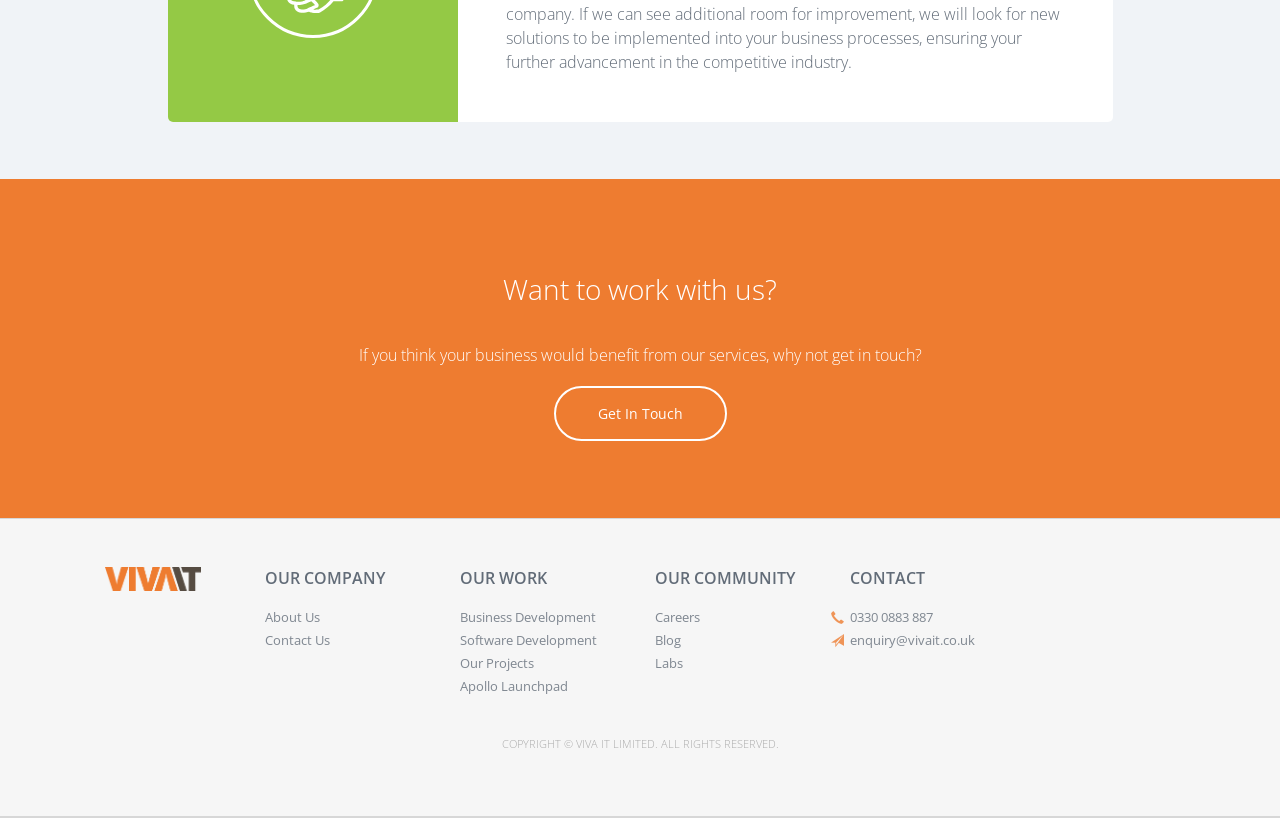Mark the bounding box of the element that matches the following description: "Get In Touch".

[0.432, 0.472, 0.568, 0.539]